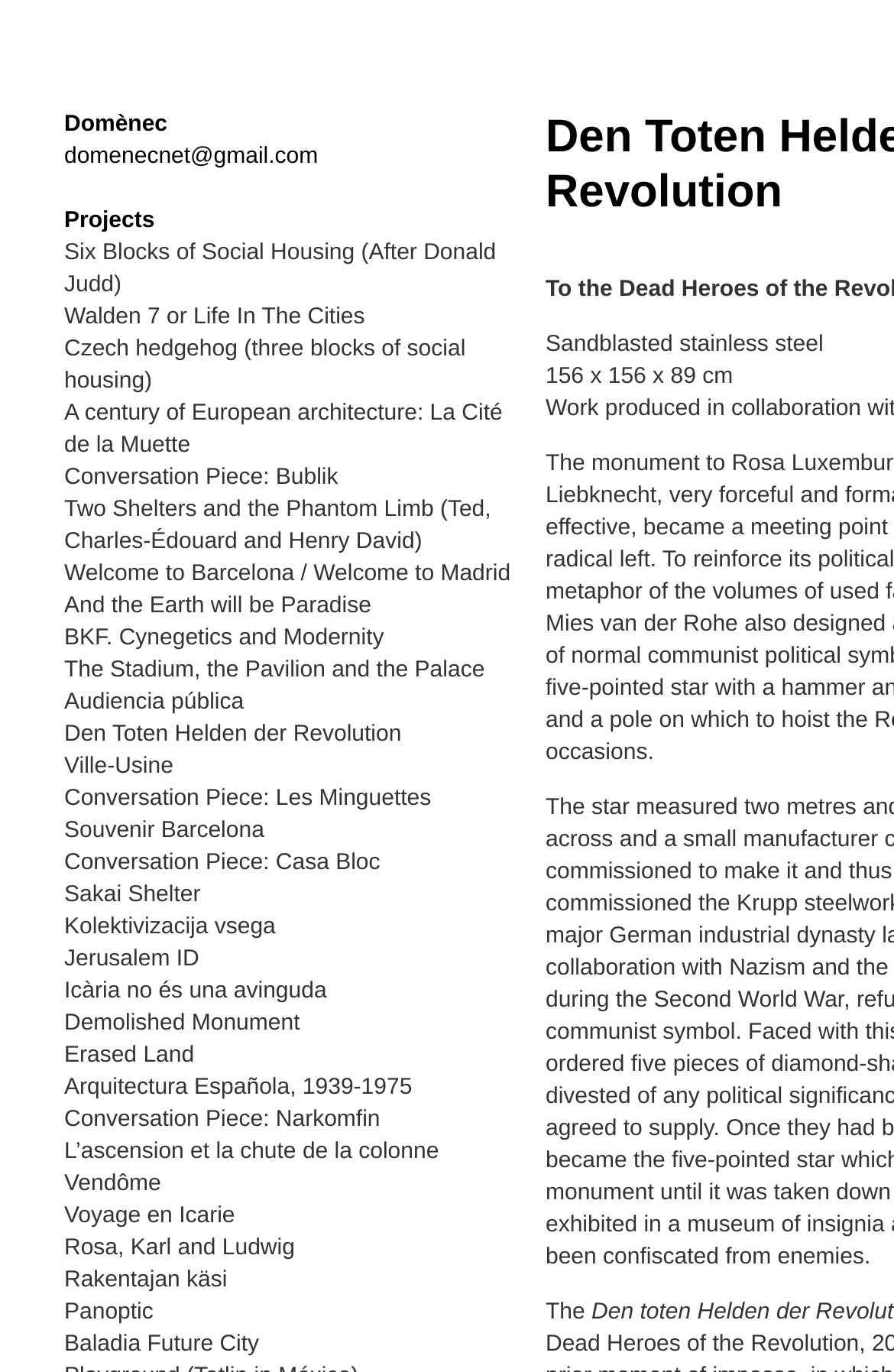Respond concisely with one word or phrase to the following query:
How many projects are listed on this webpage?

30